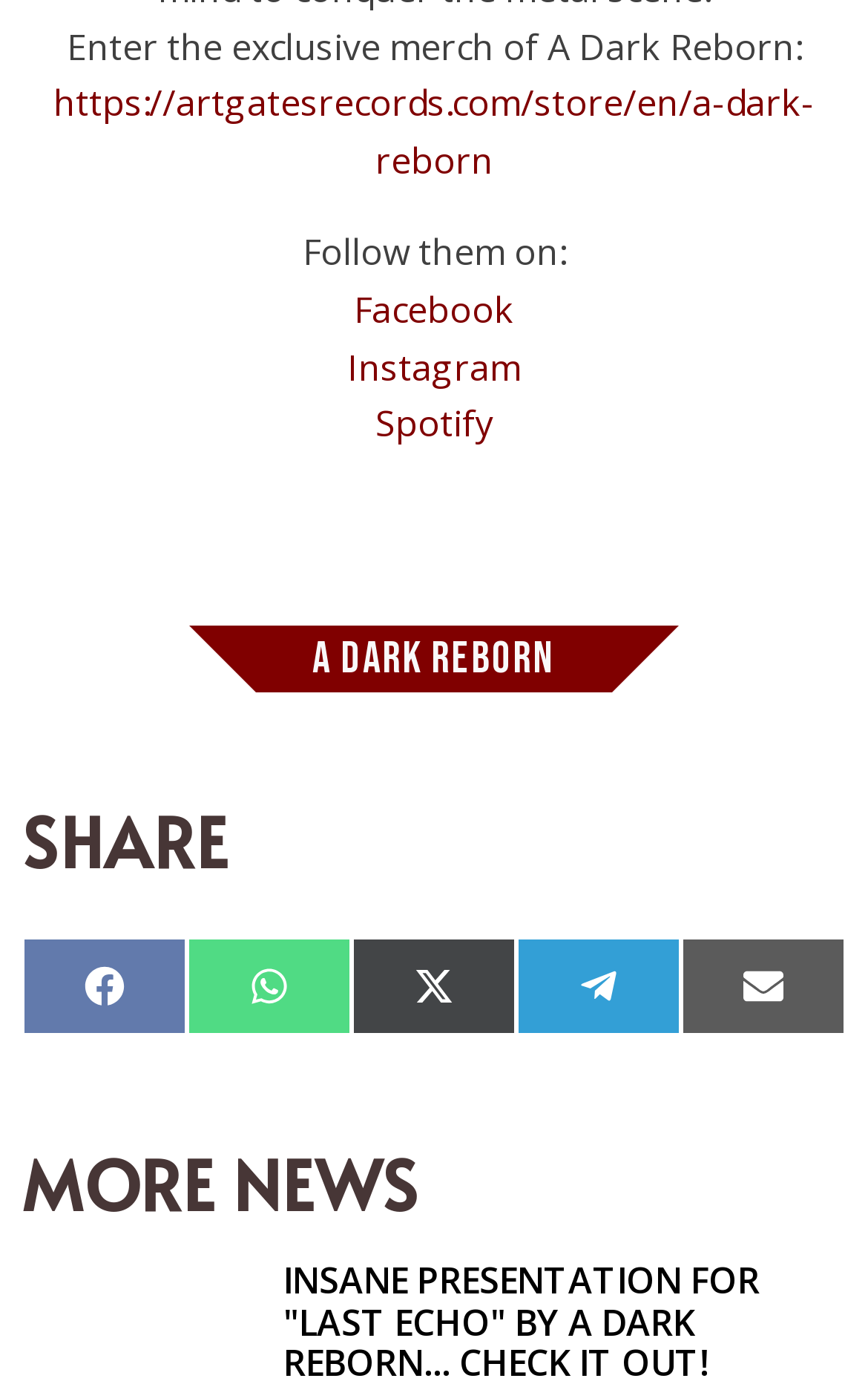Locate the bounding box for the described UI element: "Compartir en X (Twitter)". Ensure the coordinates are four float numbers between 0 and 1, formatted as [left, top, right, bottom].

[0.405, 0.677, 0.595, 0.748]